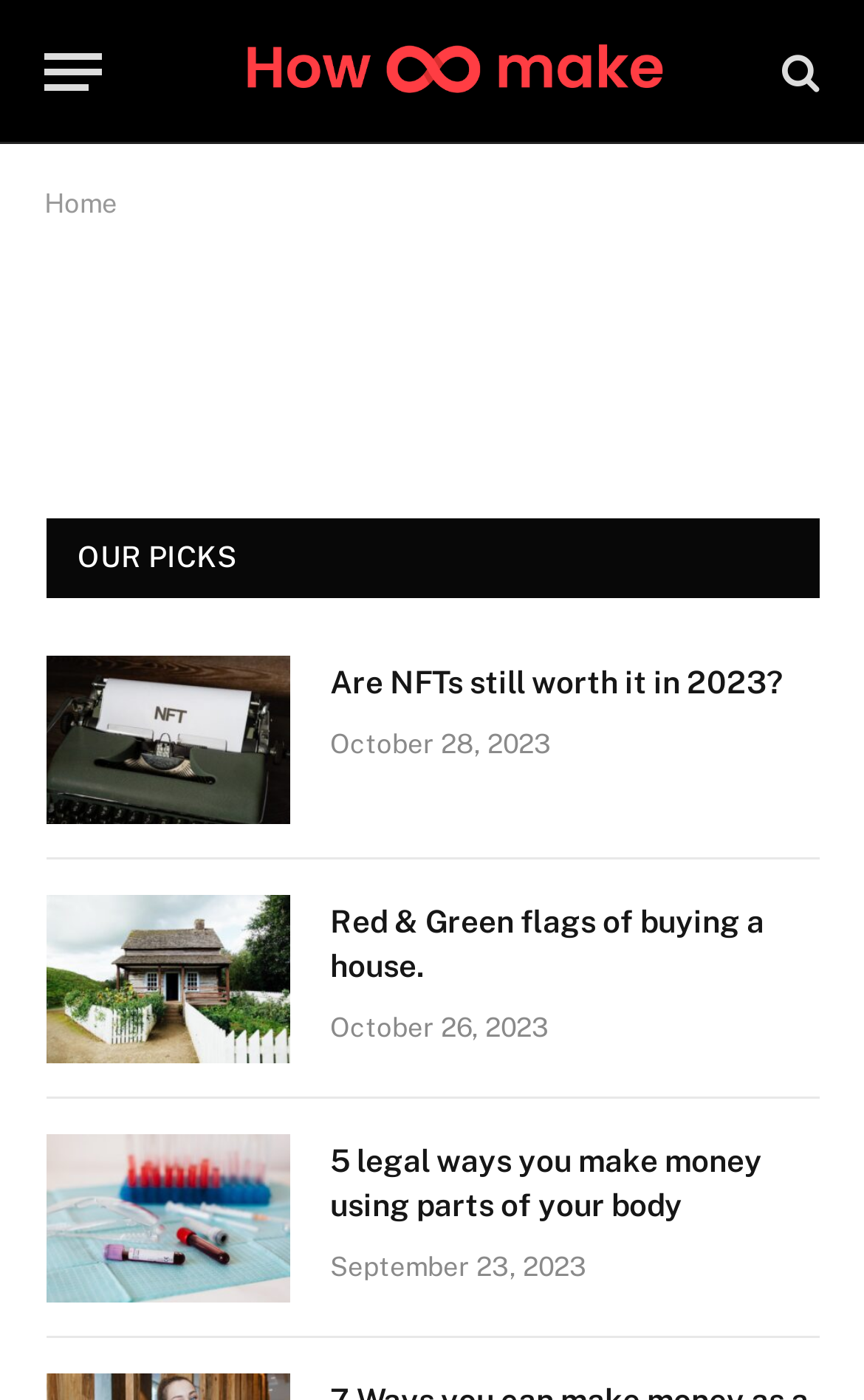What is the date of the latest article?
Please analyze the image and answer the question with as much detail as possible.

I looked at the time elements within each article and found that the latest date is October 28, 2023, which is associated with the article 'Are NFTs still worth it in 2023?'.